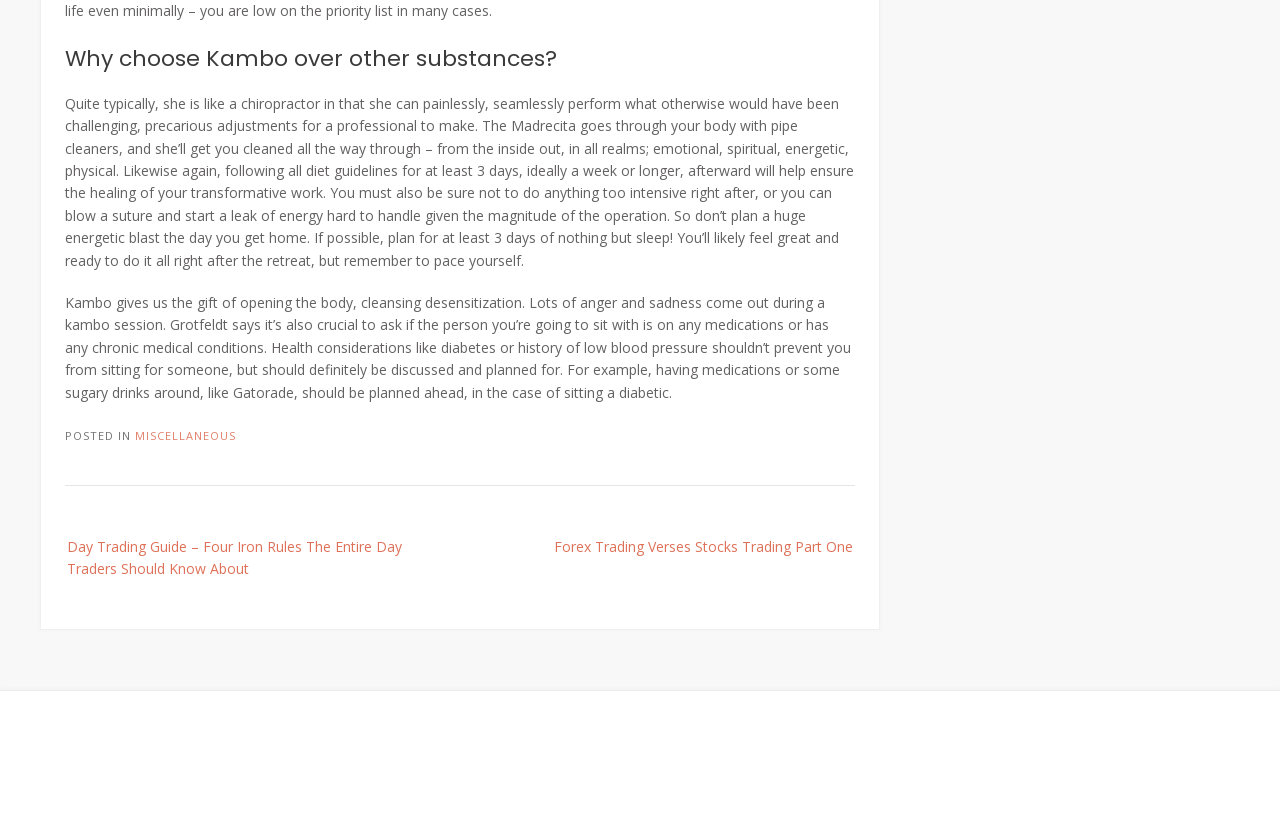Extract the bounding box coordinates of the UI element described: "Miscellaneous". Provide the coordinates in the format [left, top, right, bottom] with values ranging from 0 to 1.

[0.105, 0.523, 0.184, 0.541]